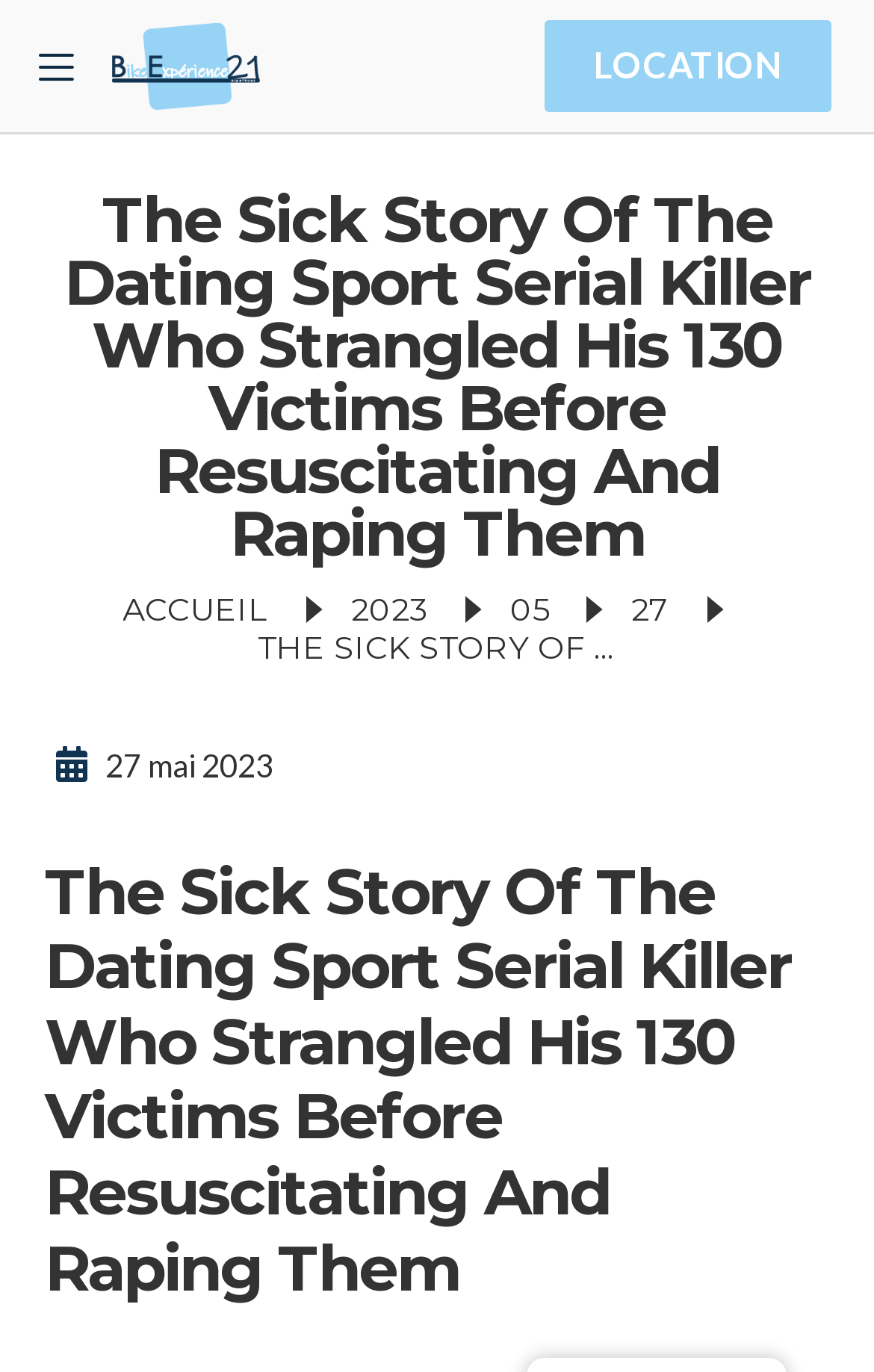How many image elements are there on the webpage?
Observe the image and answer the question with a one-word or short phrase response.

1